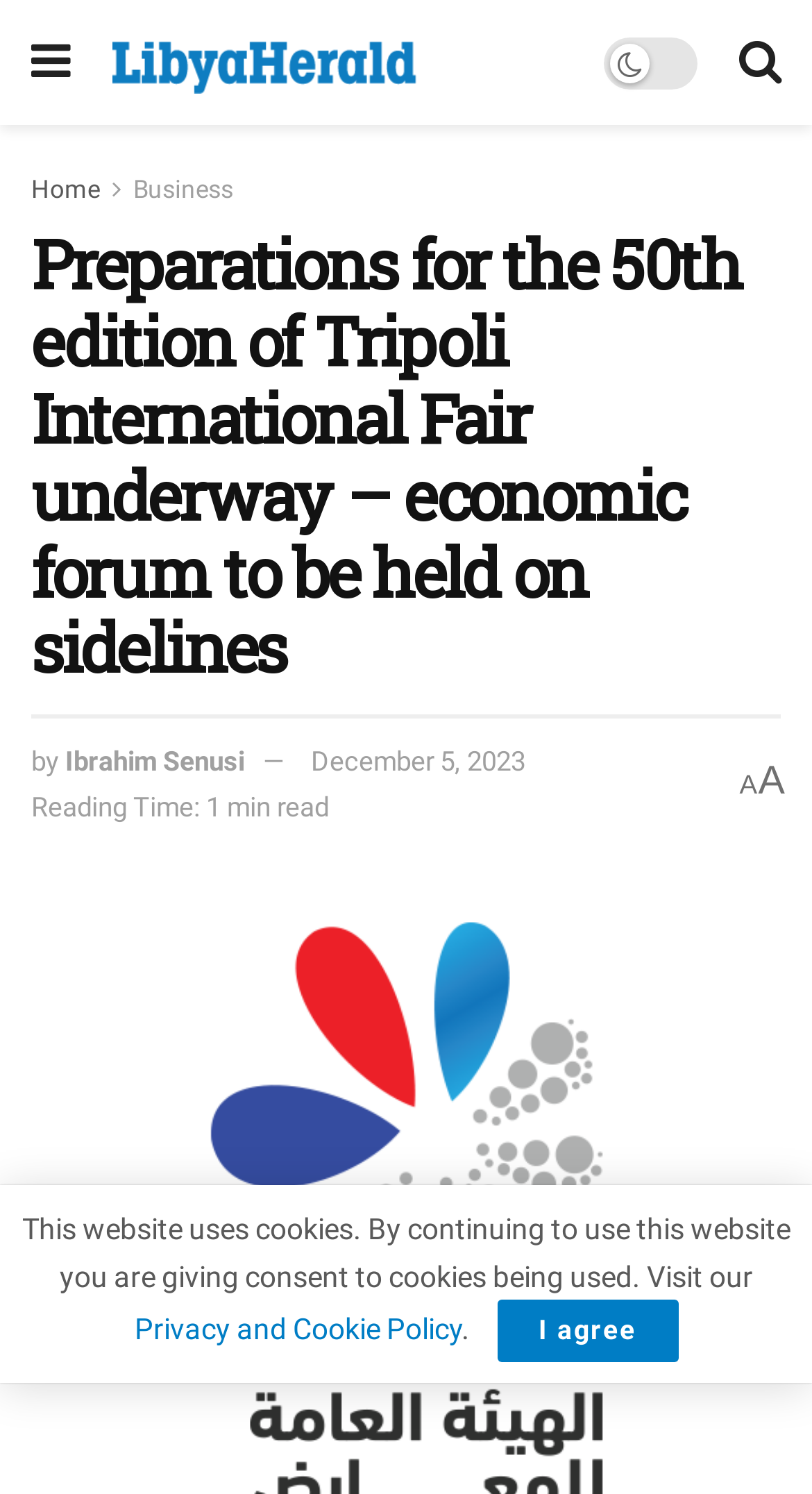What is the name of the news website?
Please provide a single word or phrase answer based on the image.

LibyaHerald